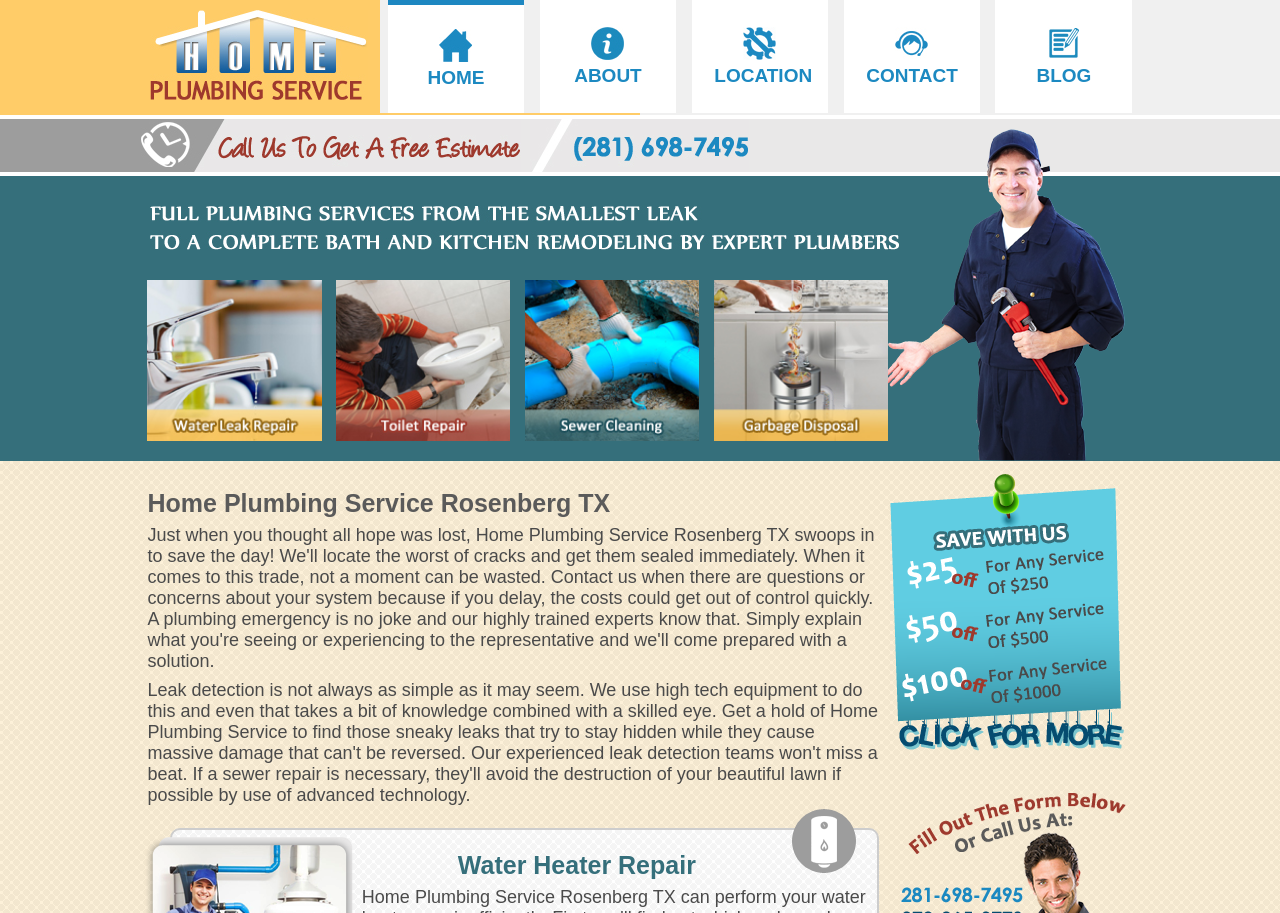Using floating point numbers between 0 and 1, provide the bounding box coordinates in the format (top-left x, top-left y, bottom-right x, bottom-right y). Locate the UI element described here: alt="home plumbing service"

[0.117, 0.092, 0.288, 0.114]